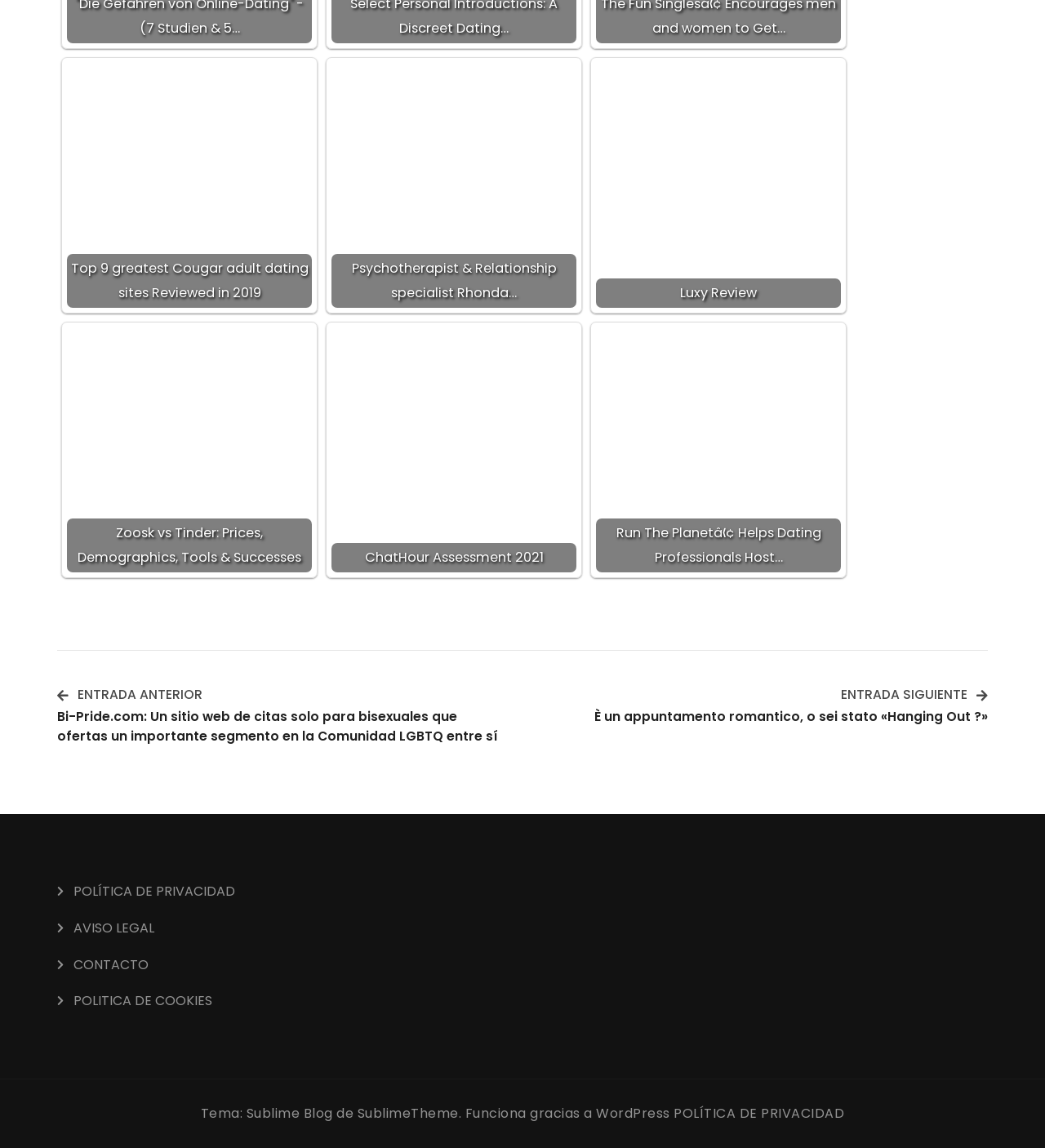How many links are there in the top section?
Use the image to give a comprehensive and detailed response to the question.

The top section of the webpage contains three links, each with an image and text. The links are 'Top 9 greatest Cougar adult dating sites Reviewed in 2019', 'Psychotherapist & Relationship specialist Rhonda…', and 'Luxy Review'.